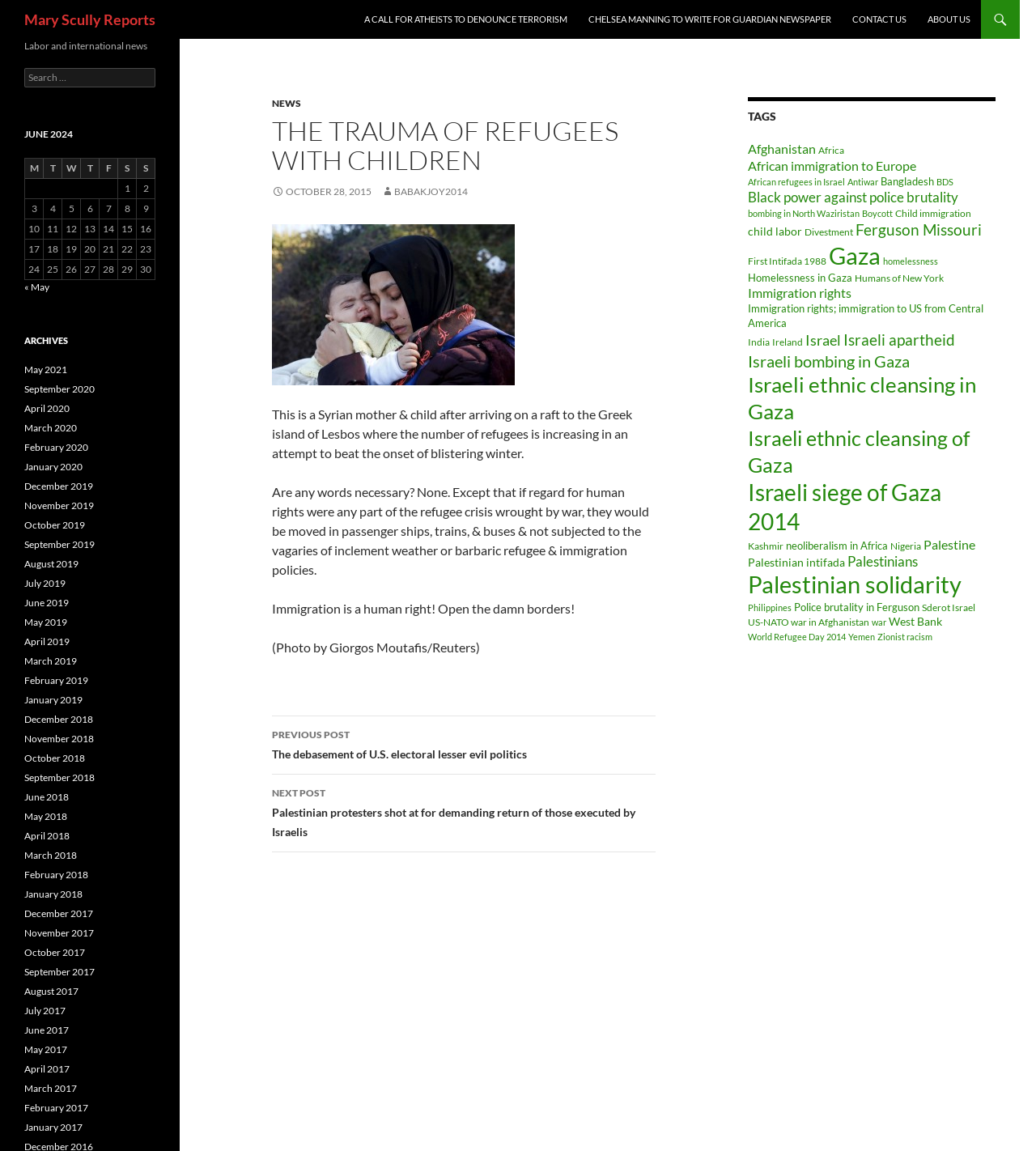Please identify the bounding box coordinates of the area that needs to be clicked to follow this instruction: "Click on the 'NEXT POST' link".

[0.262, 0.673, 0.633, 0.741]